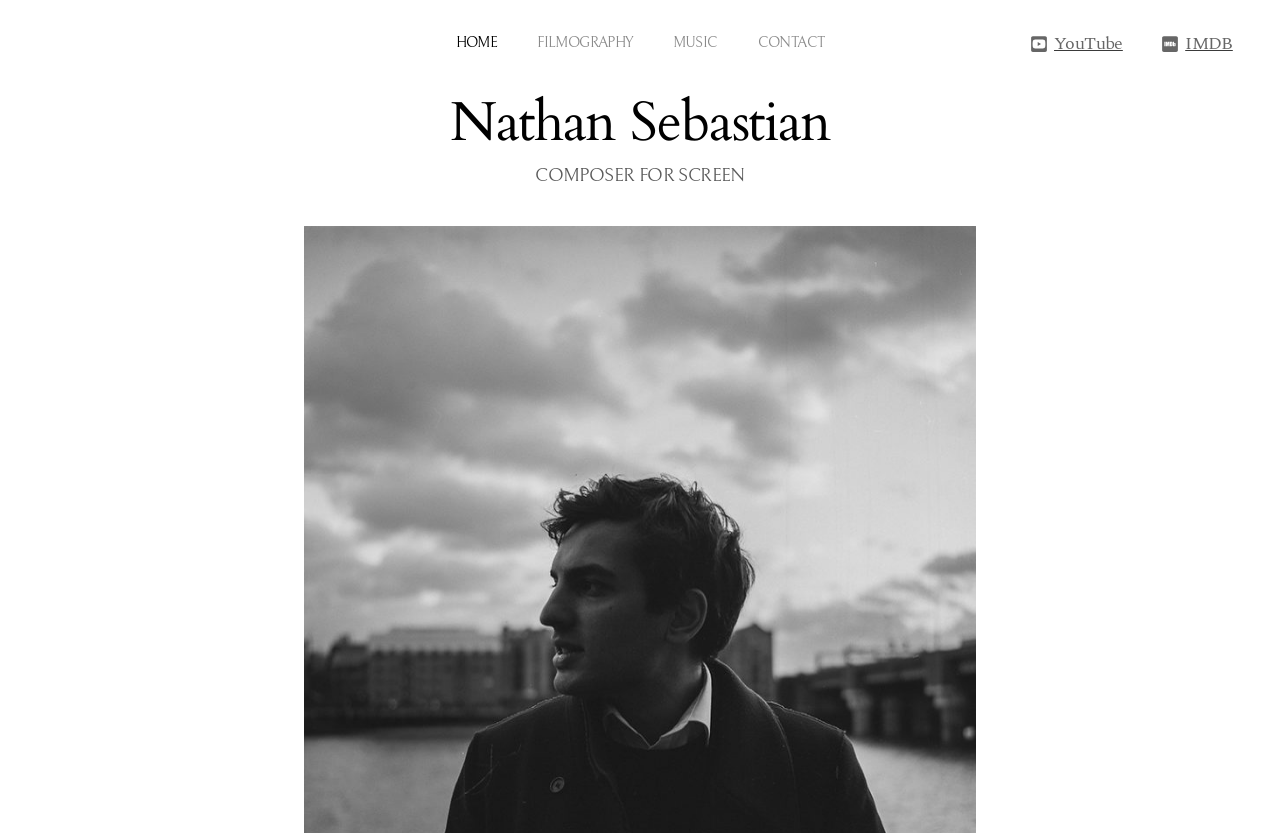How many social media platforms are linked on the webpage?
From the details in the image, answer the question comprehensively.

The webpage contains links to two social media platforms: YouTube and IMDB, which are represented by images and corresponding links.